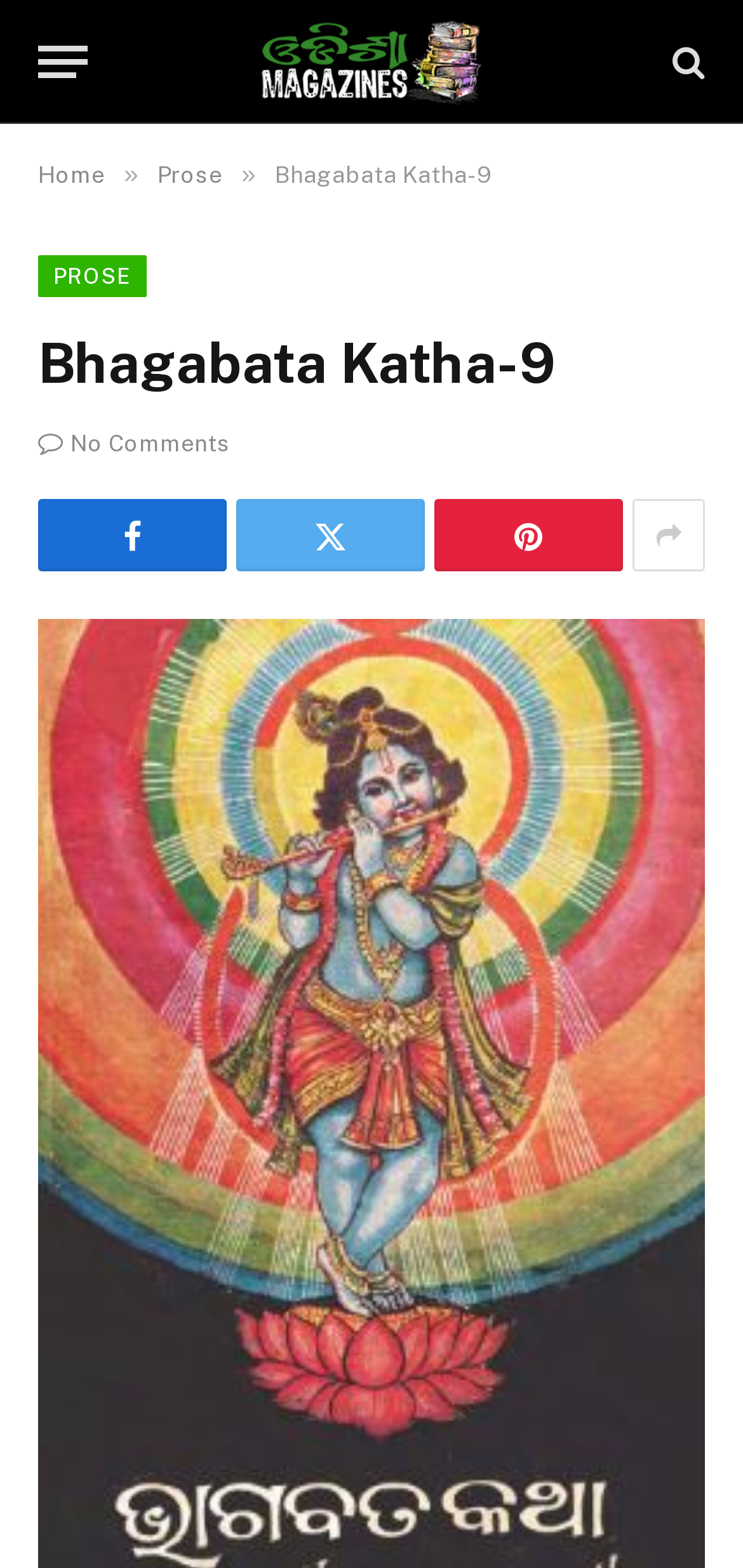Can you identify the bounding box coordinates of the clickable region needed to carry out this instruction: 'View comments'? The coordinates should be four float numbers within the range of 0 to 1, stated as [left, top, right, bottom].

[0.051, 0.275, 0.31, 0.292]